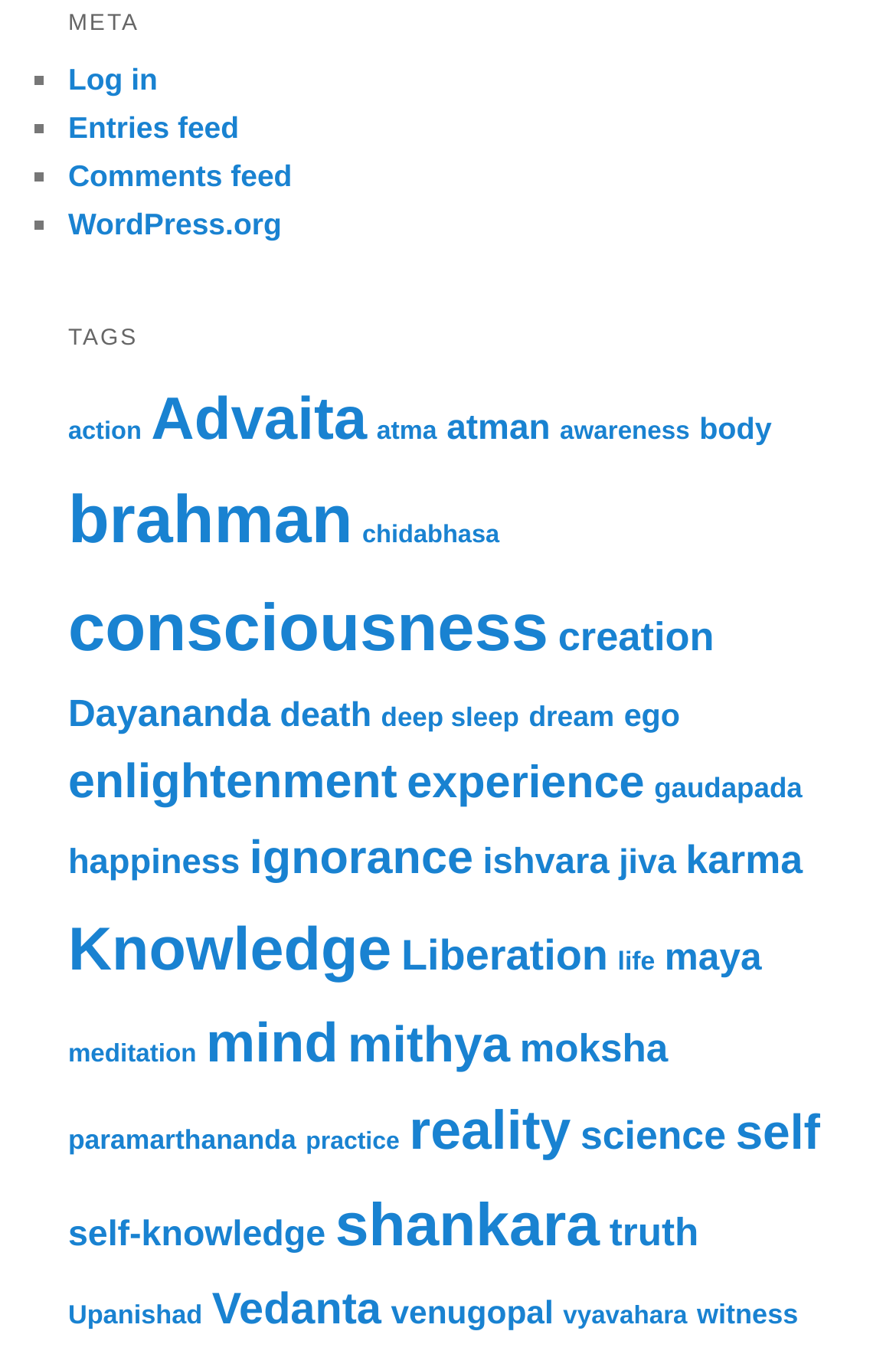Determine the bounding box coordinates of the clickable region to carry out the instruction: "Read about 'Advaita'".

[0.169, 0.283, 0.41, 0.334]